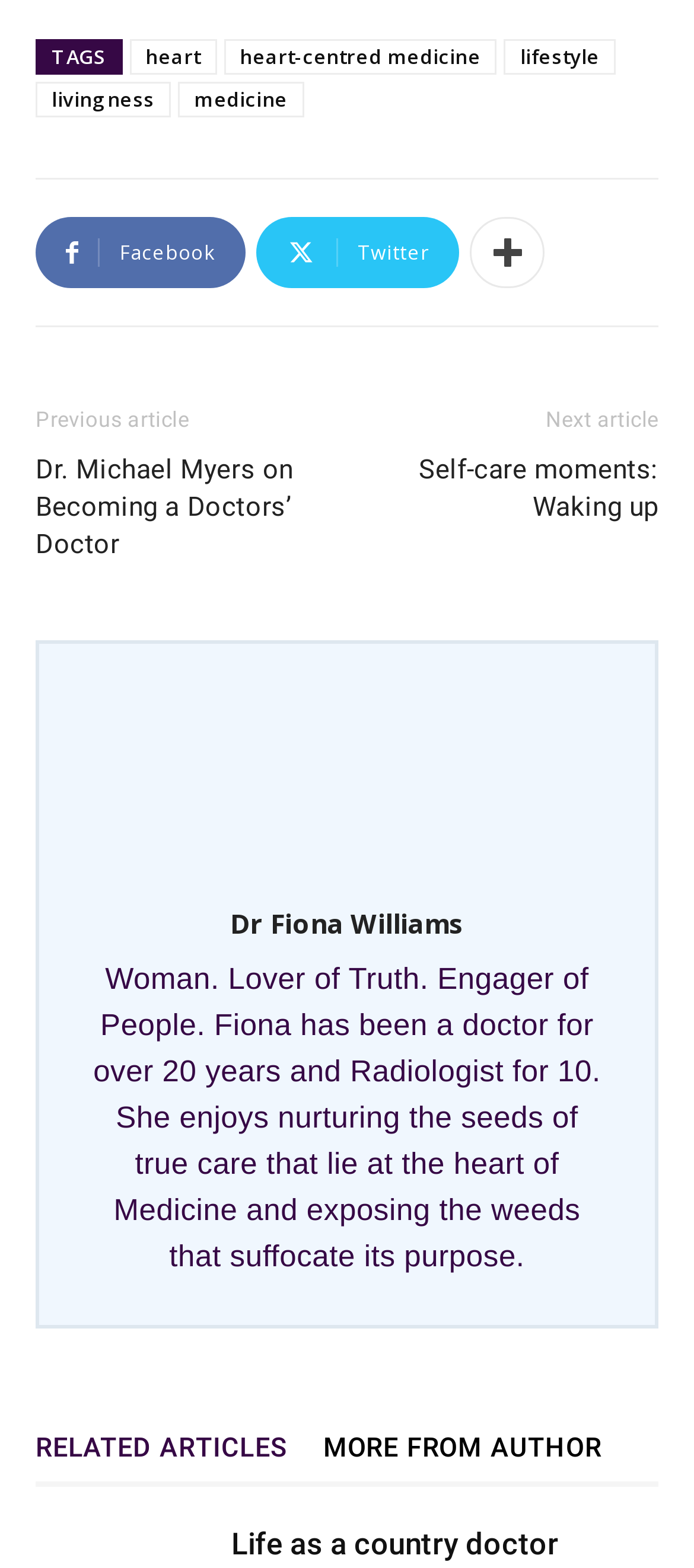Answer the question in a single word or phrase:
What is the author's profession?

Doctor